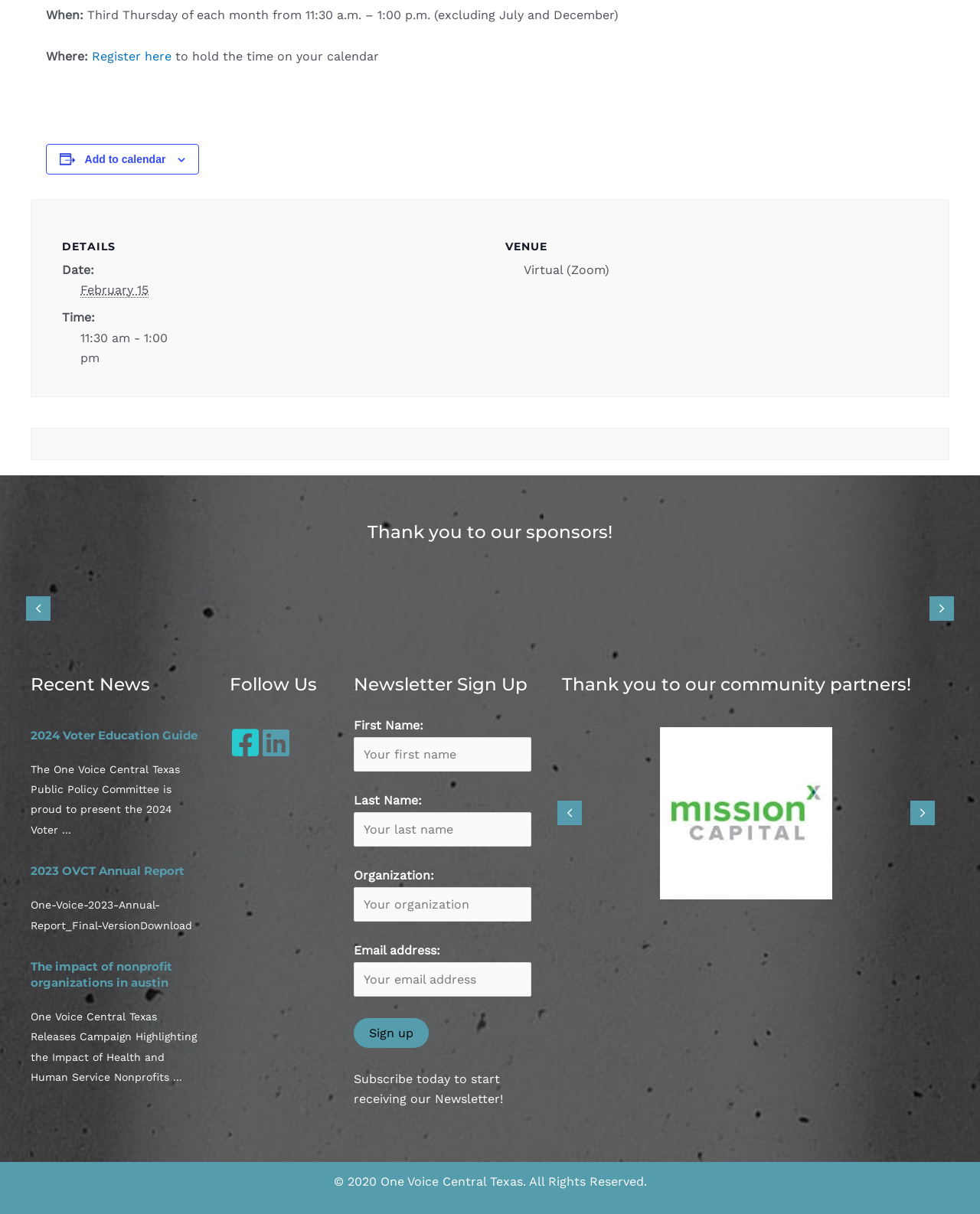Based on the image, provide a detailed and complete answer to the question: 
What is the date of the event?

I found the date of the event by looking at the 'DETAILS' section, where it lists 'Date:' as 'February 15'.